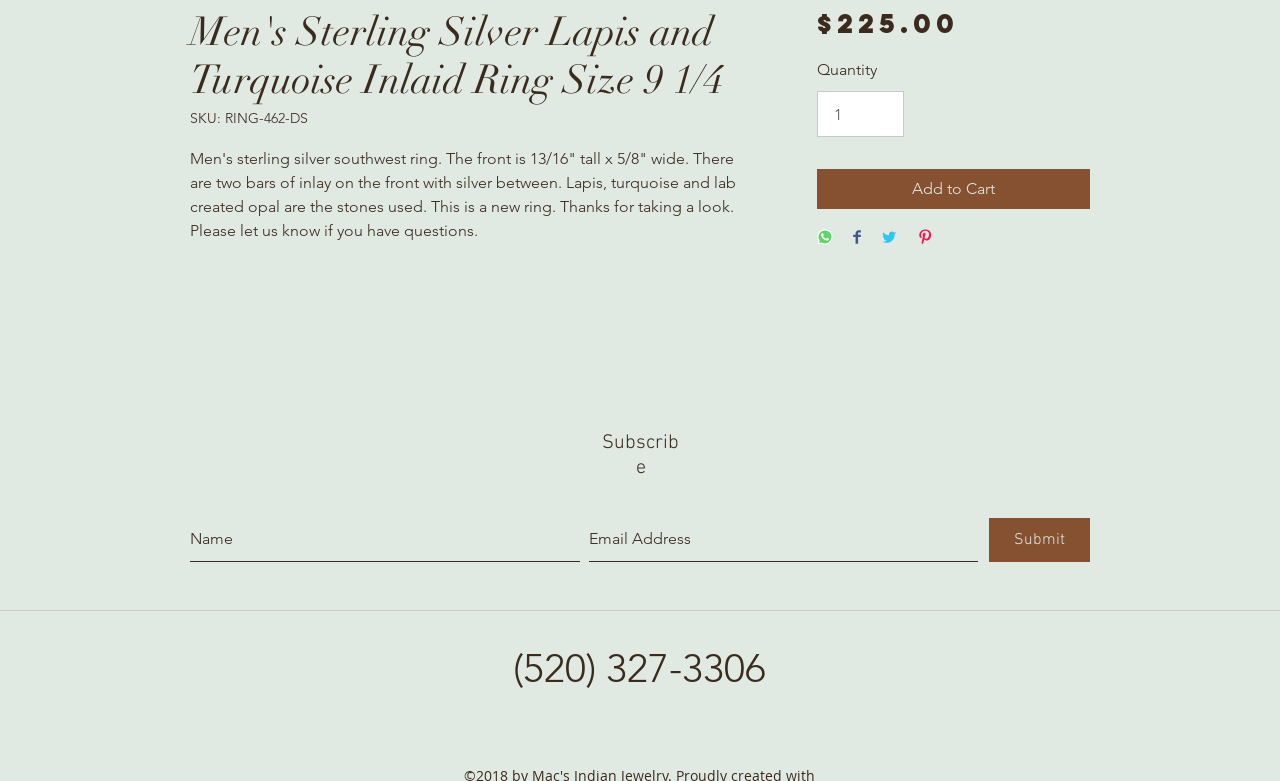What is the material of the ring?
Answer briefly with a single word or phrase based on the image.

Sterling silver